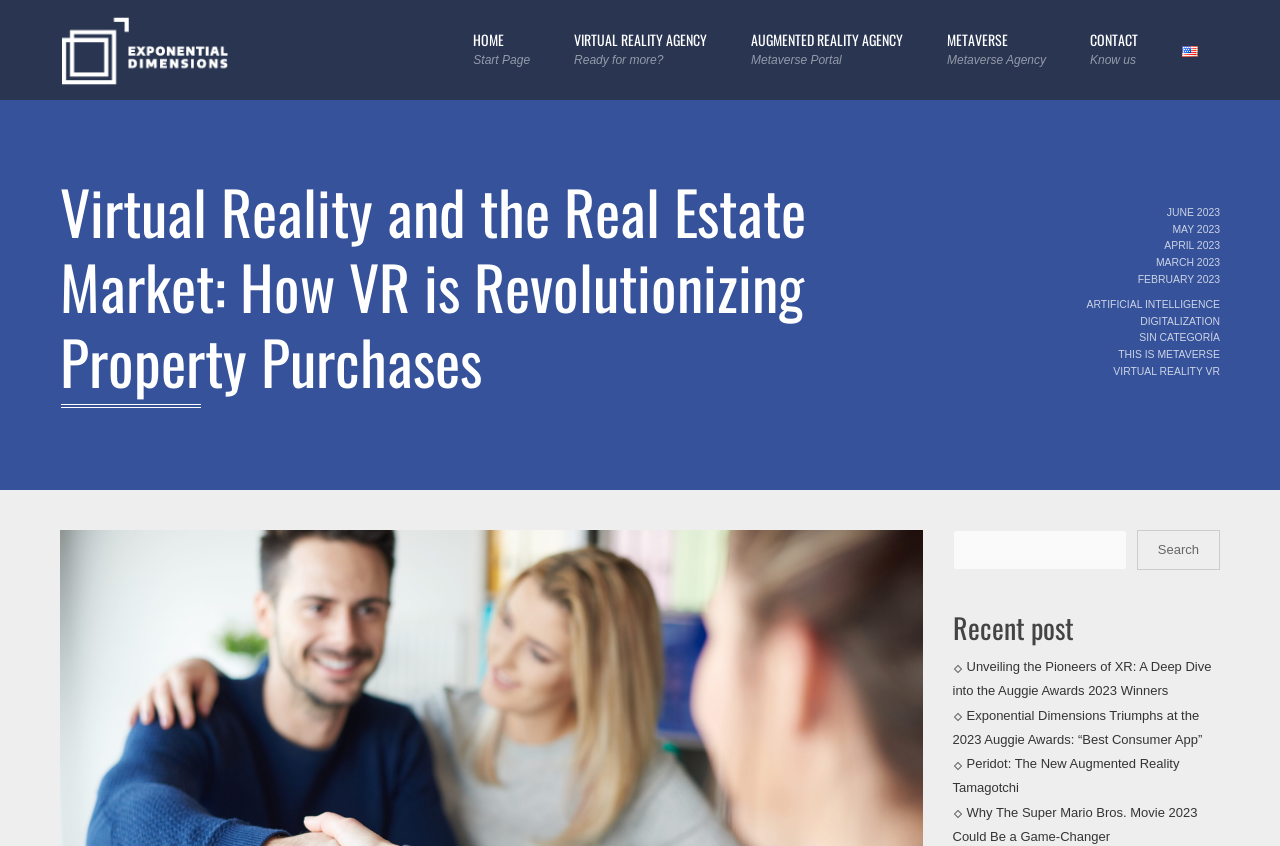Could you find the bounding box coordinates of the clickable area to complete this instruction: "Read recent post about Unveiling the Pioneers of XR"?

[0.744, 0.779, 0.946, 0.825]